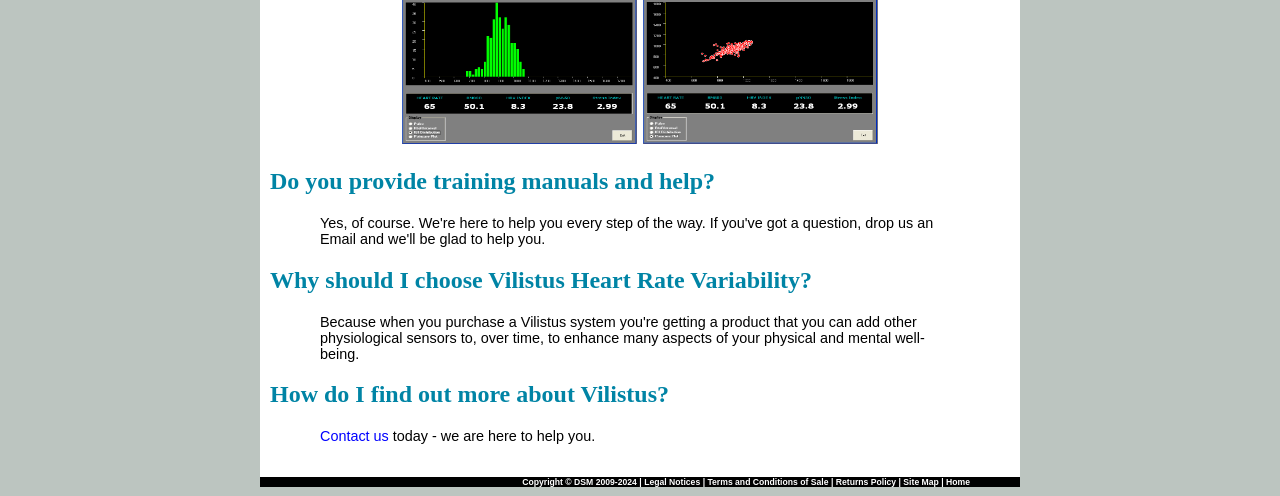Answer in one word or a short phrase: 
What are the options to navigate from the bottom of the webpage?

Home, Site Map, etc.